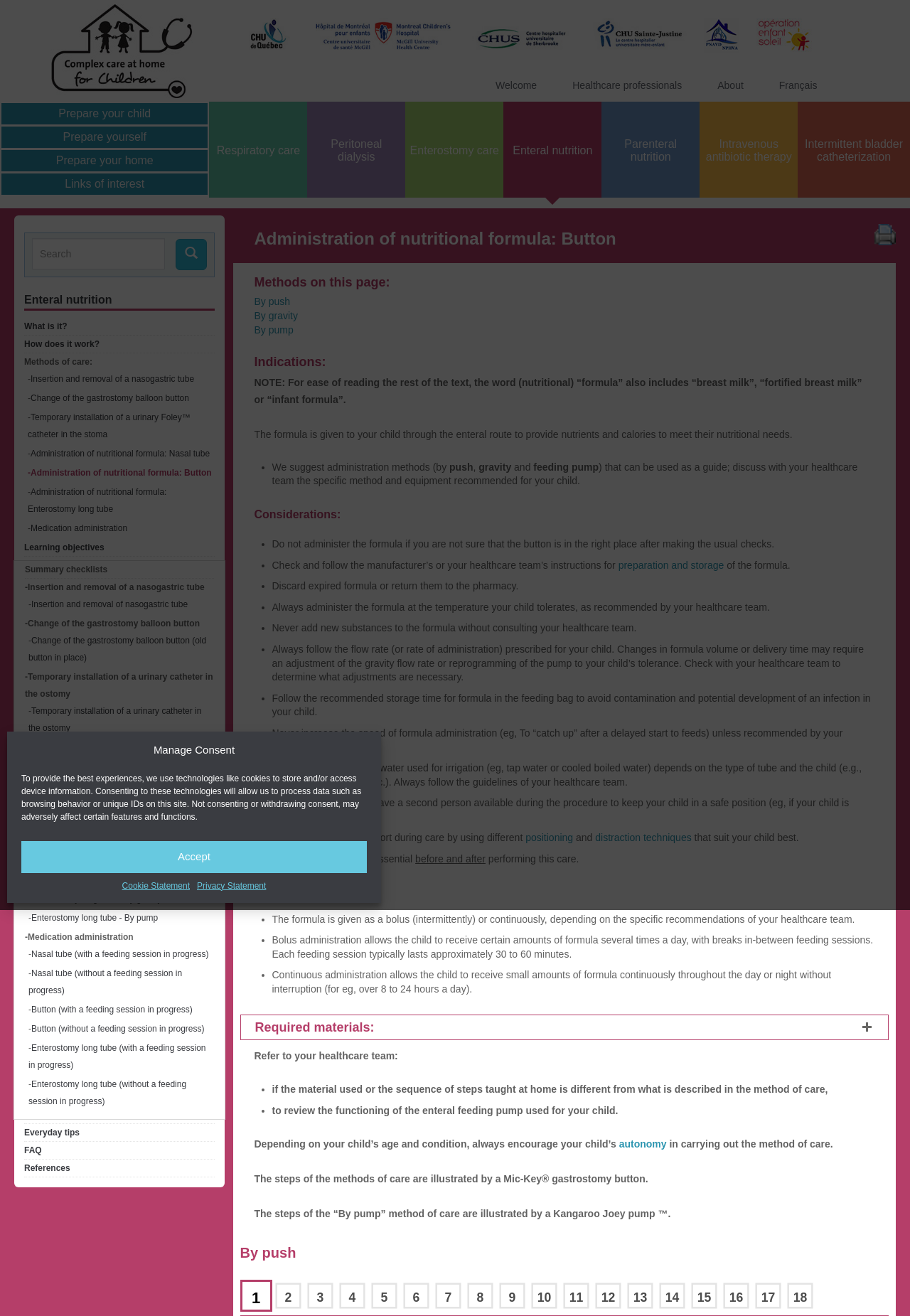Locate the bounding box coordinates of the element that should be clicked to execute the following instruction: "Learn about enteral nutrition".

[0.027, 0.223, 0.123, 0.232]